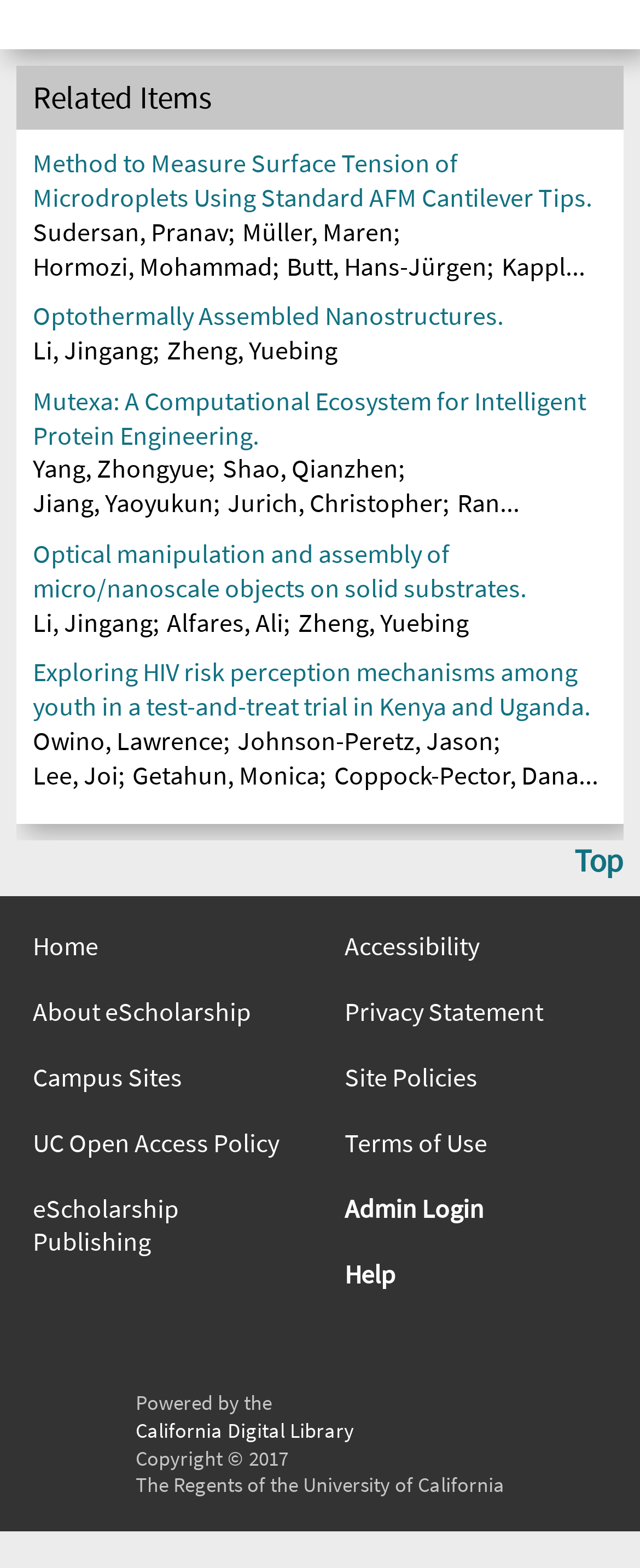What is the name of the organization that powers this website?
Analyze the image and provide a thorough answer to the question.

I looked at the text at the bottom of the page, which says 'Powered by the California Digital Library'. This indicates that the California Digital Library is the organization that powers this website.